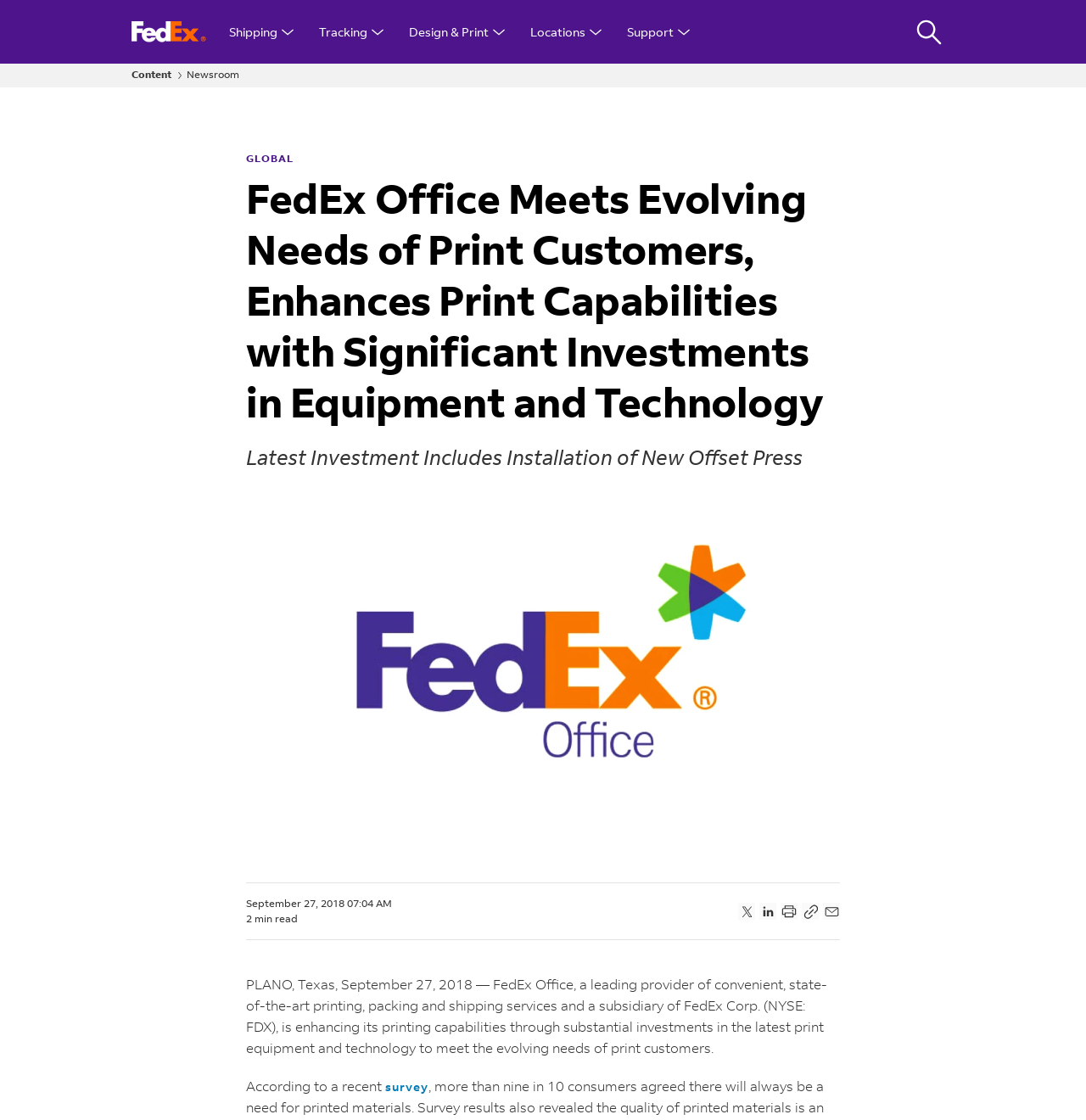Locate the bounding box coordinates of the item that should be clicked to fulfill the instruction: "Click FedEx Logo".

[0.121, 0.019, 0.19, 0.038]